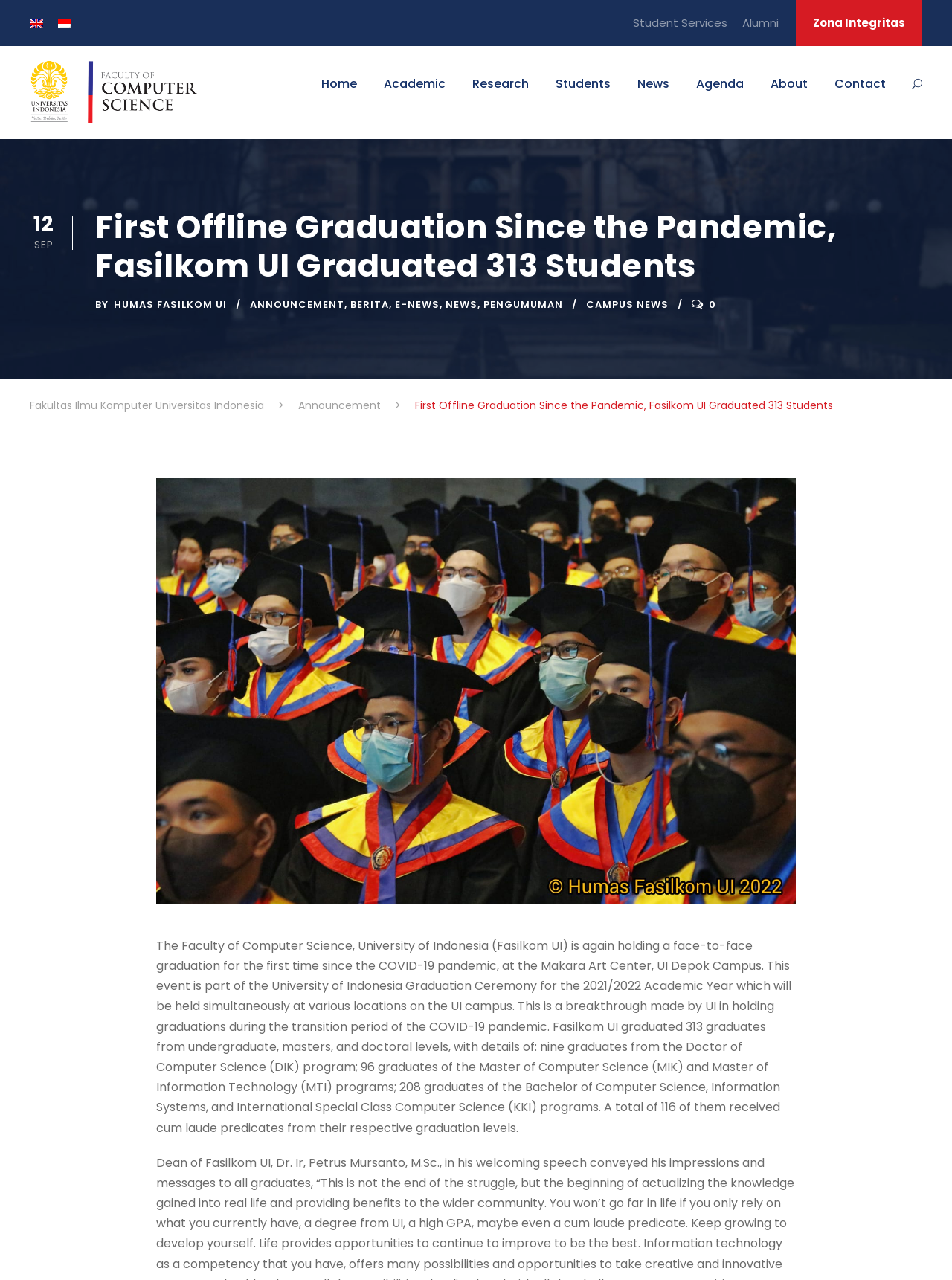What is the name of the university where Fasilkom UI is located?
Please answer the question with a detailed response using the information from the screenshot.

I found the answer by reading the link text on the webpage, which states 'Fakultas Ilmu Komputer Universitas Indonesia'. This link text clearly indicates the name of the university where Fasilkom UI is located.